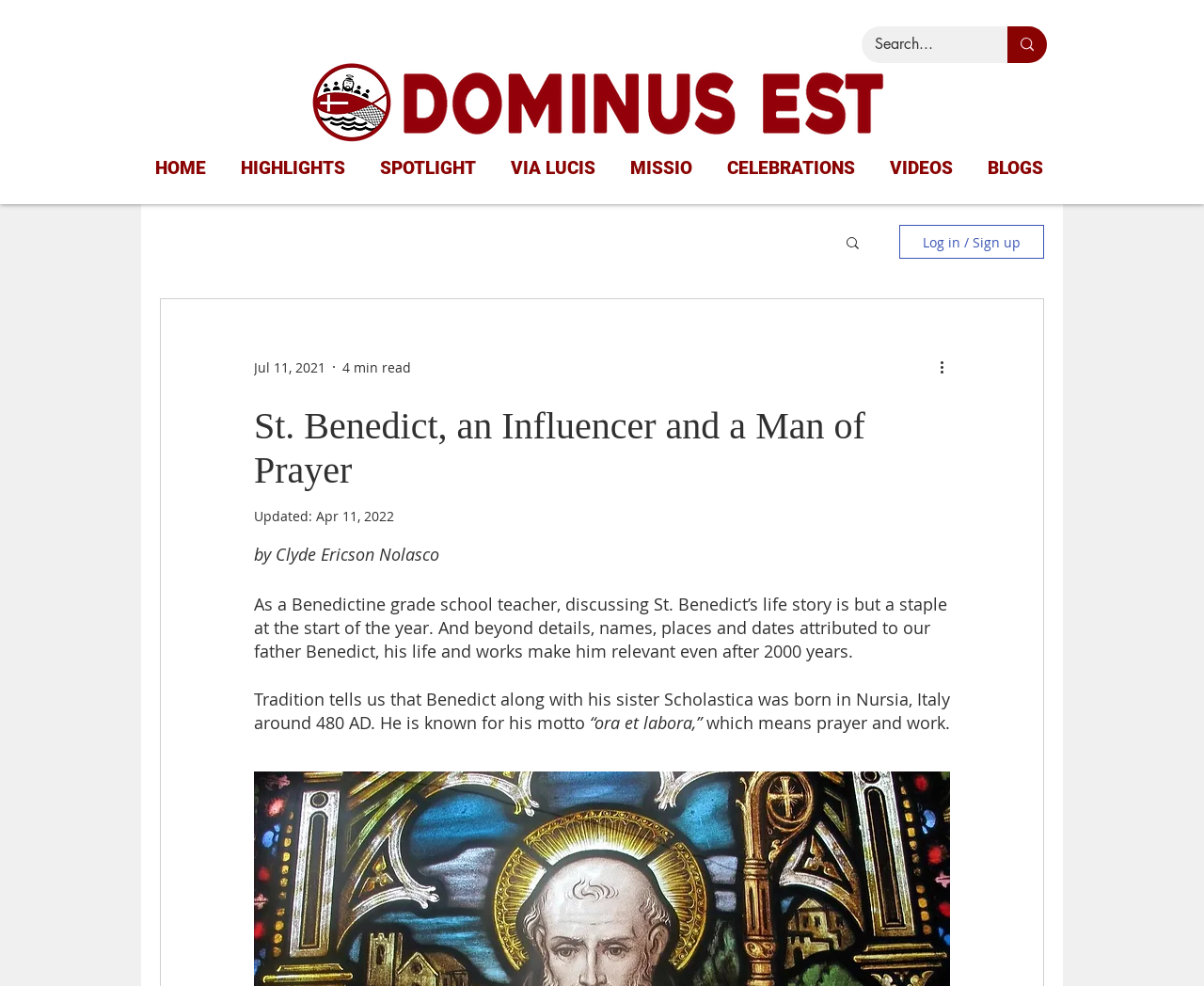Generate the text of the webpage's primary heading.

St. Benedict, an Influencer and a Man of Prayer